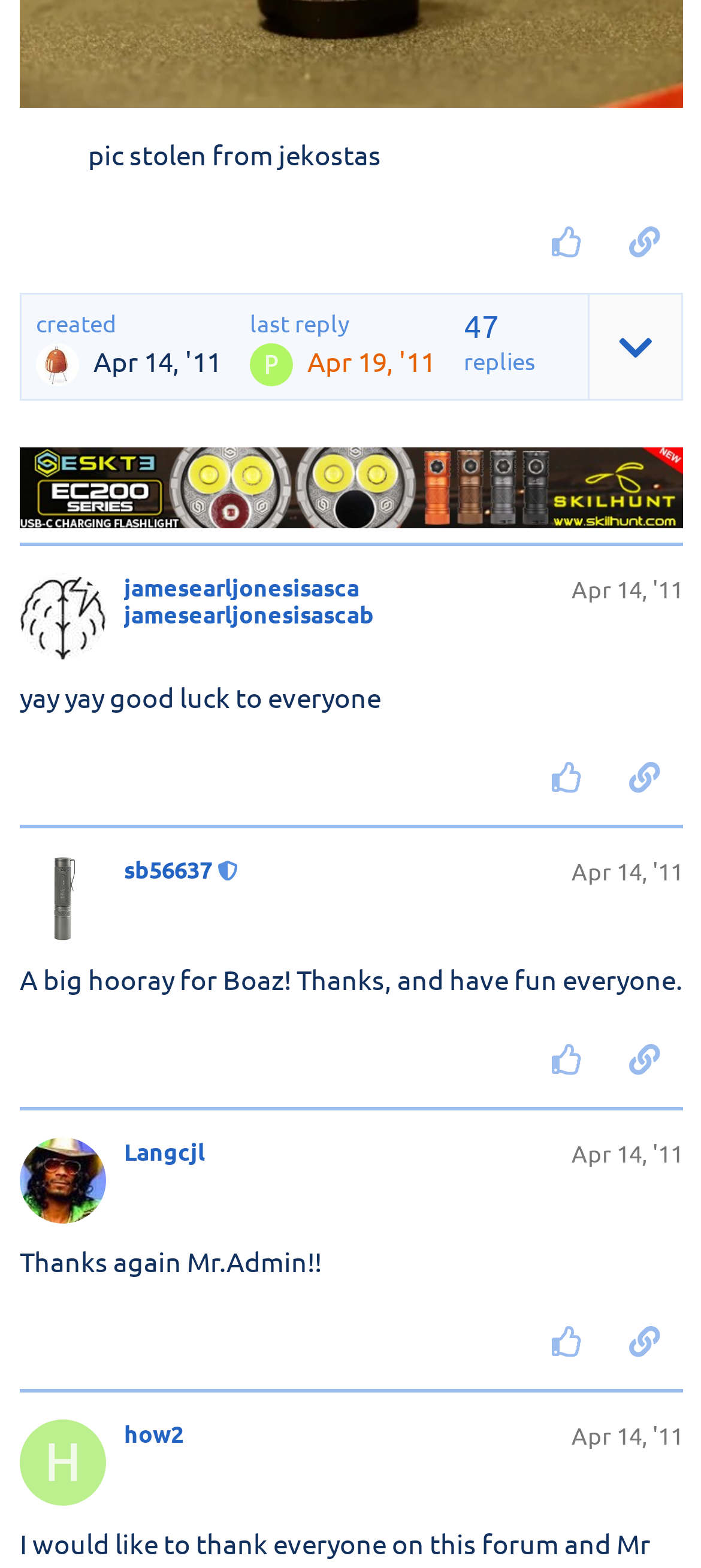How many posts are there on this page?
Provide a detailed and well-explained answer to the question.

I counted the number of regions with the label 'post #' and found 5 regions, indicating that there are 5 posts on this page.